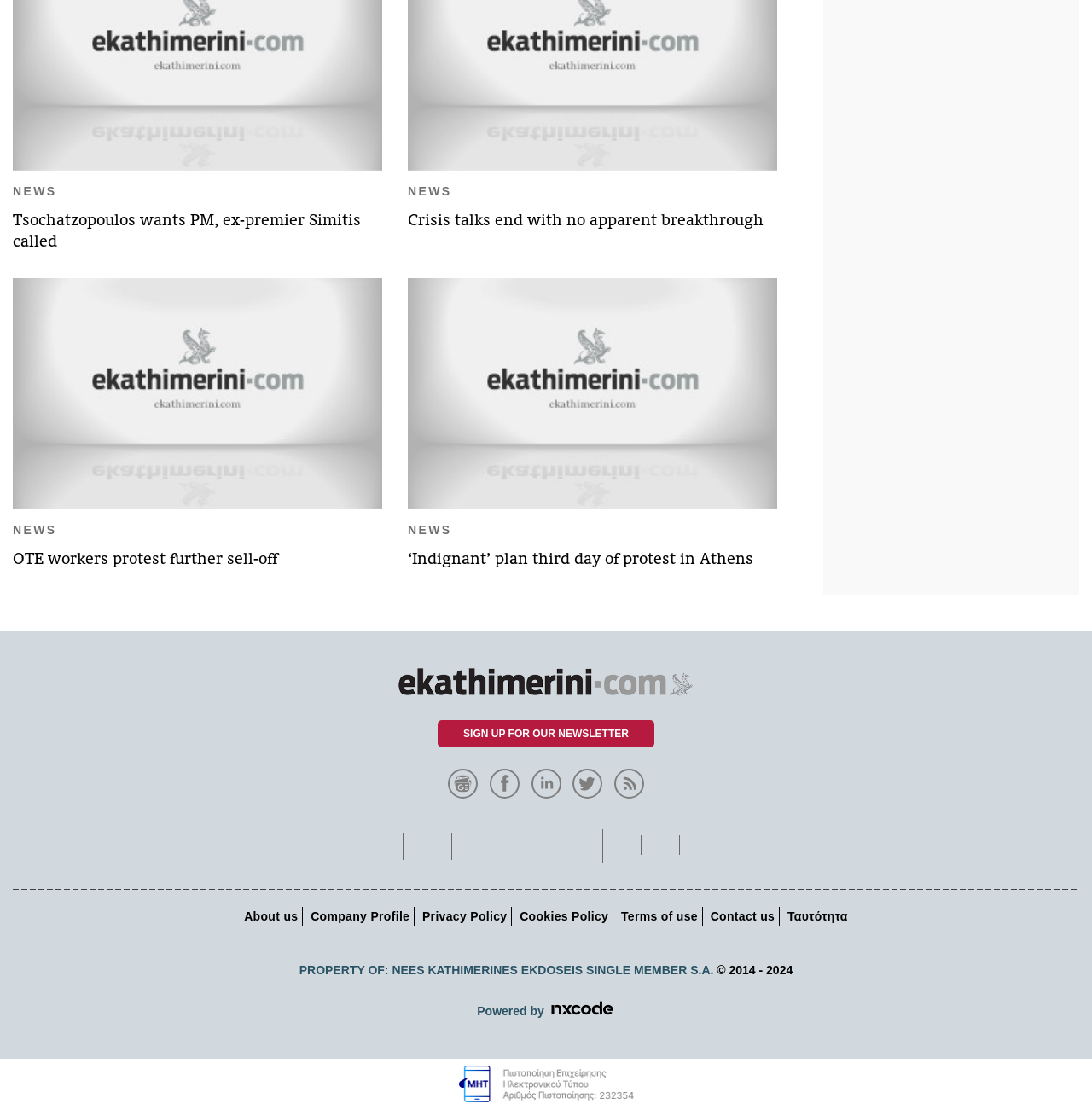Using the element description alt="neolaia", predict the bounding box coordinates for the UI element. Provide the coordinates in (top-left x, top-left y, bottom-right x, bottom-right y) format with values ranging from 0 to 1.

[0.59, 0.753, 0.622, 0.77]